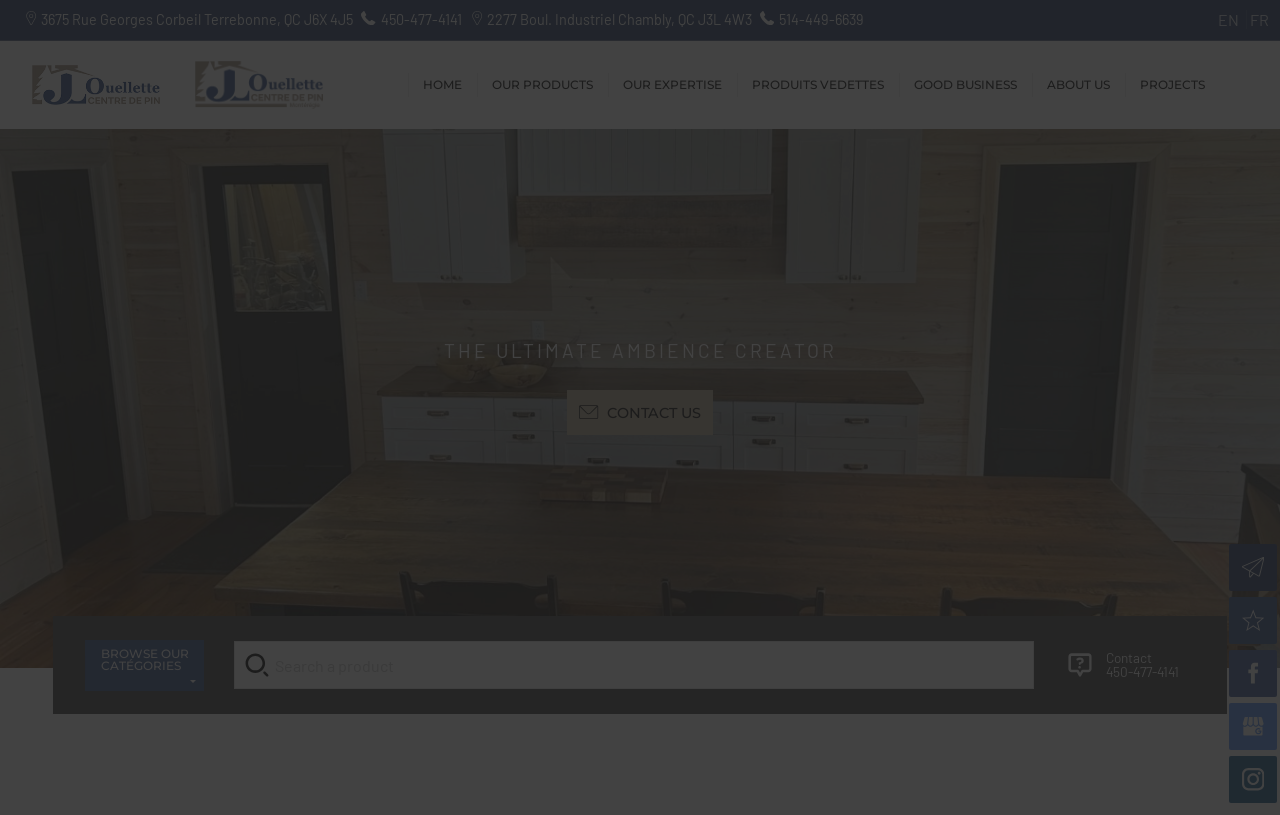Identify the bounding box coordinates of the specific part of the webpage to click to complete this instruction: "Click the EN language link".

[0.952, 0.012, 0.971, 0.036]